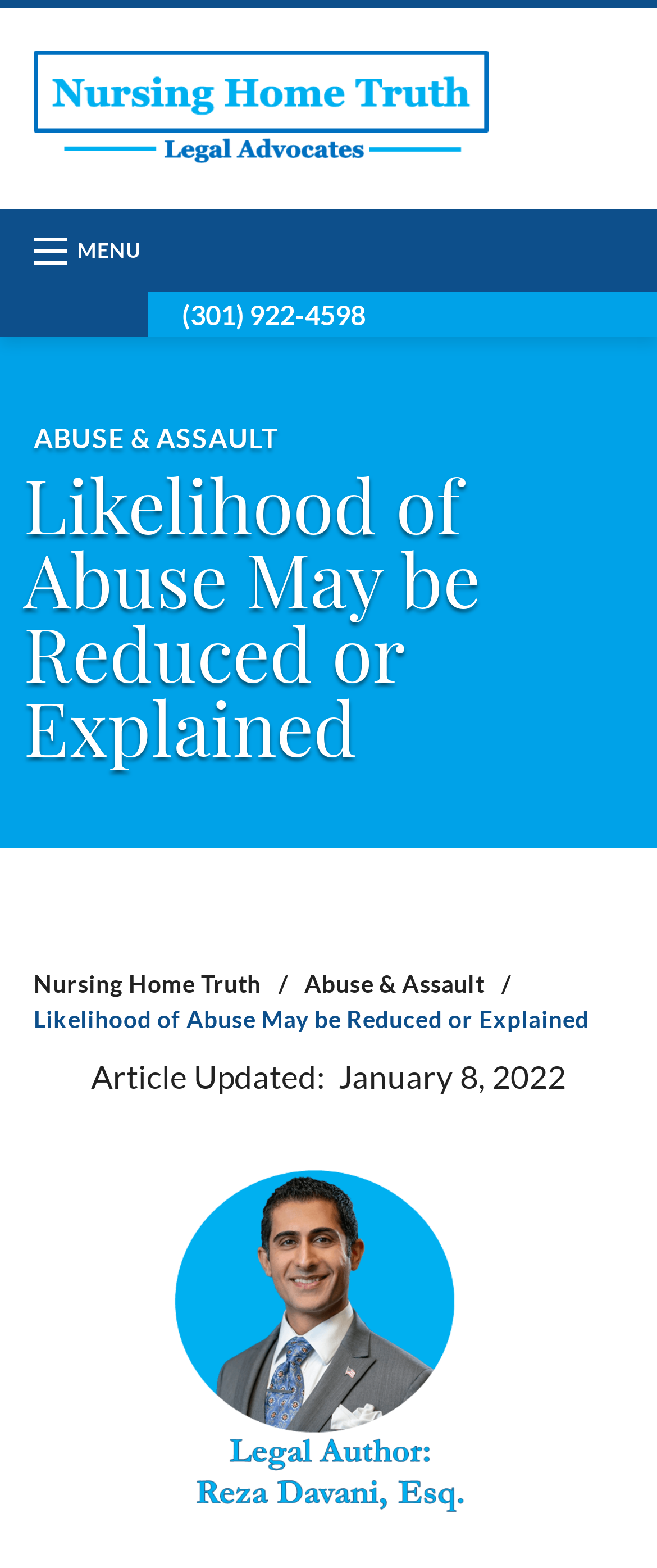Respond with a single word or phrase to the following question:
When was the article last updated?

January 8, 2022